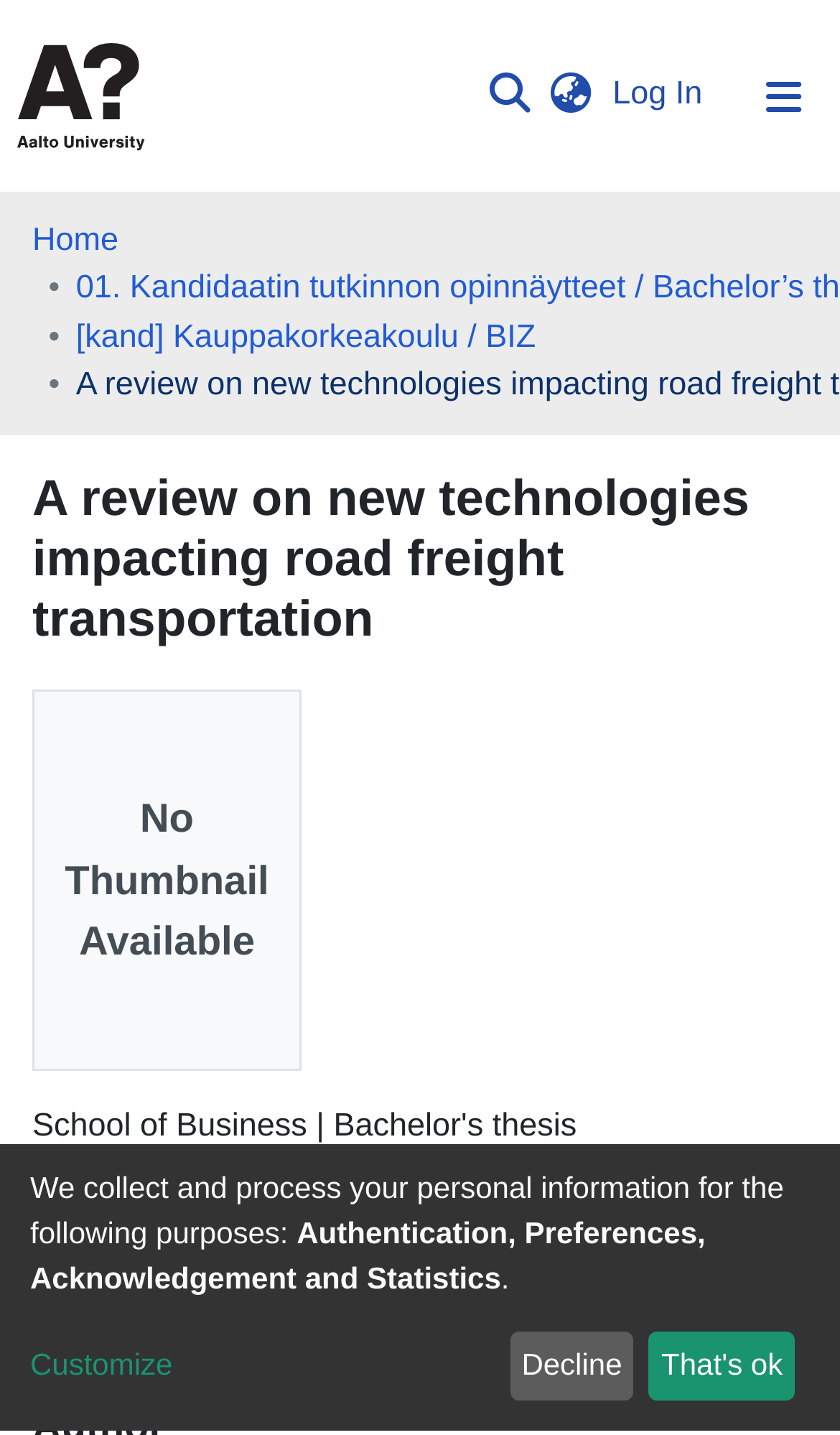Articulate a complete and detailed caption of the webpage elements.

The webpage appears to be a review or article about new technologies impacting road freight transportation, specifically in the trucking industry. At the top of the page, there is a navigation bar with several links, including "Aalto University", "Search", "Language switch", "Log In", and "Toggle navigation". The search bar is located in the top-right corner, accompanied by a submit search button.

Below the navigation bar, there is a main navigation bar with links to "Communities & Collections", "Browse Aaltodoc publication archive", and "Statistics". A breadcrumb navigation is also present, showing the path from "Home" to the current page.

The main content of the page is headed by a title "A review on new technologies impacting road freight transportation", which is centered near the top of the page. There is a static text "No Thumbnail Available" located below the title, possibly indicating the absence of an image.

Further down the page, there is a section with static text "School of Business |" followed by a link to read more about the availability of bachelor's theses. The page also contains a section with text about collecting and processing personal information, including purposes such as authentication, preferences, and statistics. This section is accompanied by links to "Customize" and buttons to "Decline" or accept the terms with "That's ok".

Overall, the webpage appears to be a academic or research-oriented page, with a focus on discussing new technologies in the trucking industry.